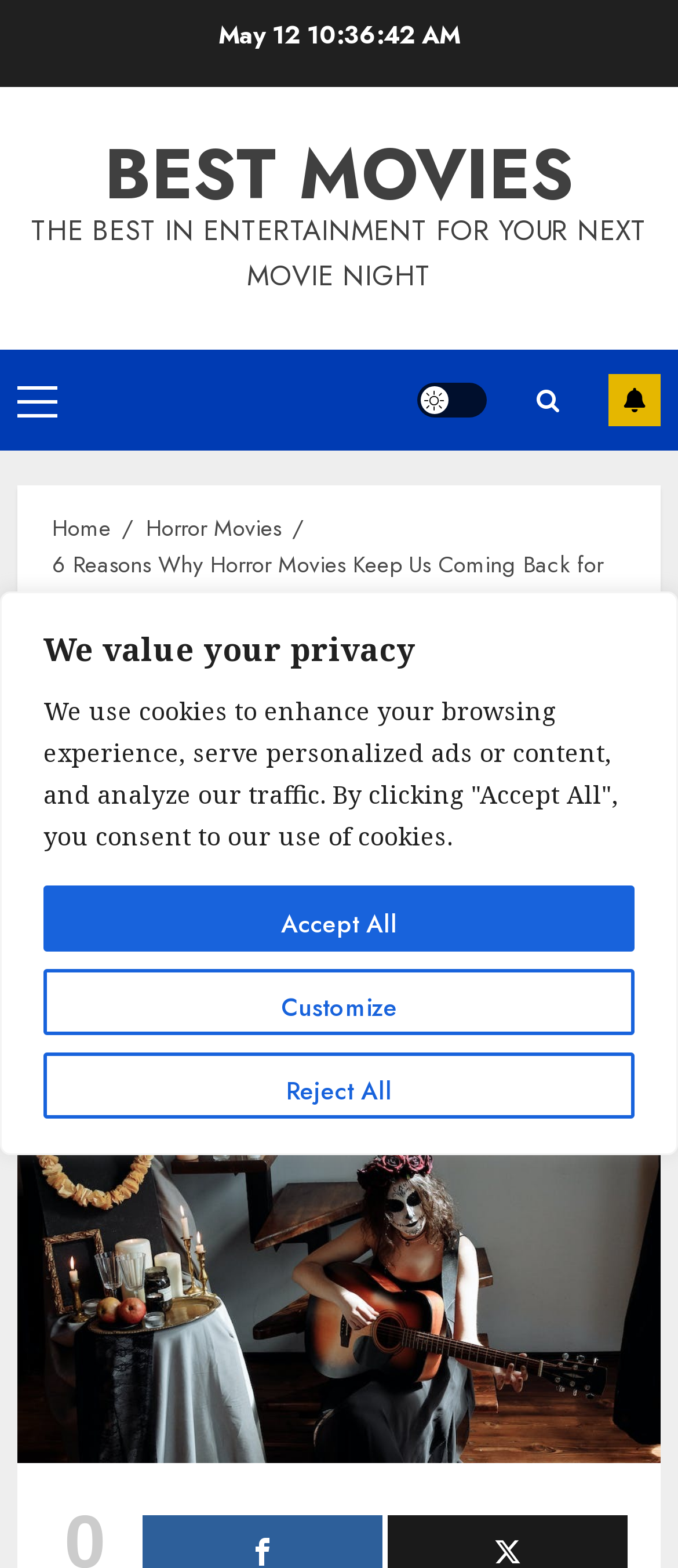Provide an in-depth caption for the contents of the webpage.

This webpage is about horror movies and their appeal to audiences. At the top, there is a privacy notice with three buttons: "Customize", "Reject All", and "Accept All". Below this notice, there is a date "May 12" and a link to "BEST MOVIES". 

To the right of the date, there is a heading that reads "THE BEST IN ENTERTAINMENT FOR YOUR NEXT MOVIE NIGHT". On the top-right corner, there are several links, including "Primary Menu", "Light/Dark Button", a search icon, and "SUBSCRIBE". 

Below these links, there is a navigation section with breadcrumbs, showing the path "Home" > "Horror Movies" > "6 Reasons Why Horror Movies Keep Us Coming Back for More". The main content of the webpage is headed by a title "6 Reasons Why Horror Movies Keep Us Coming Back for More", which is also a link to "Horror Movies".